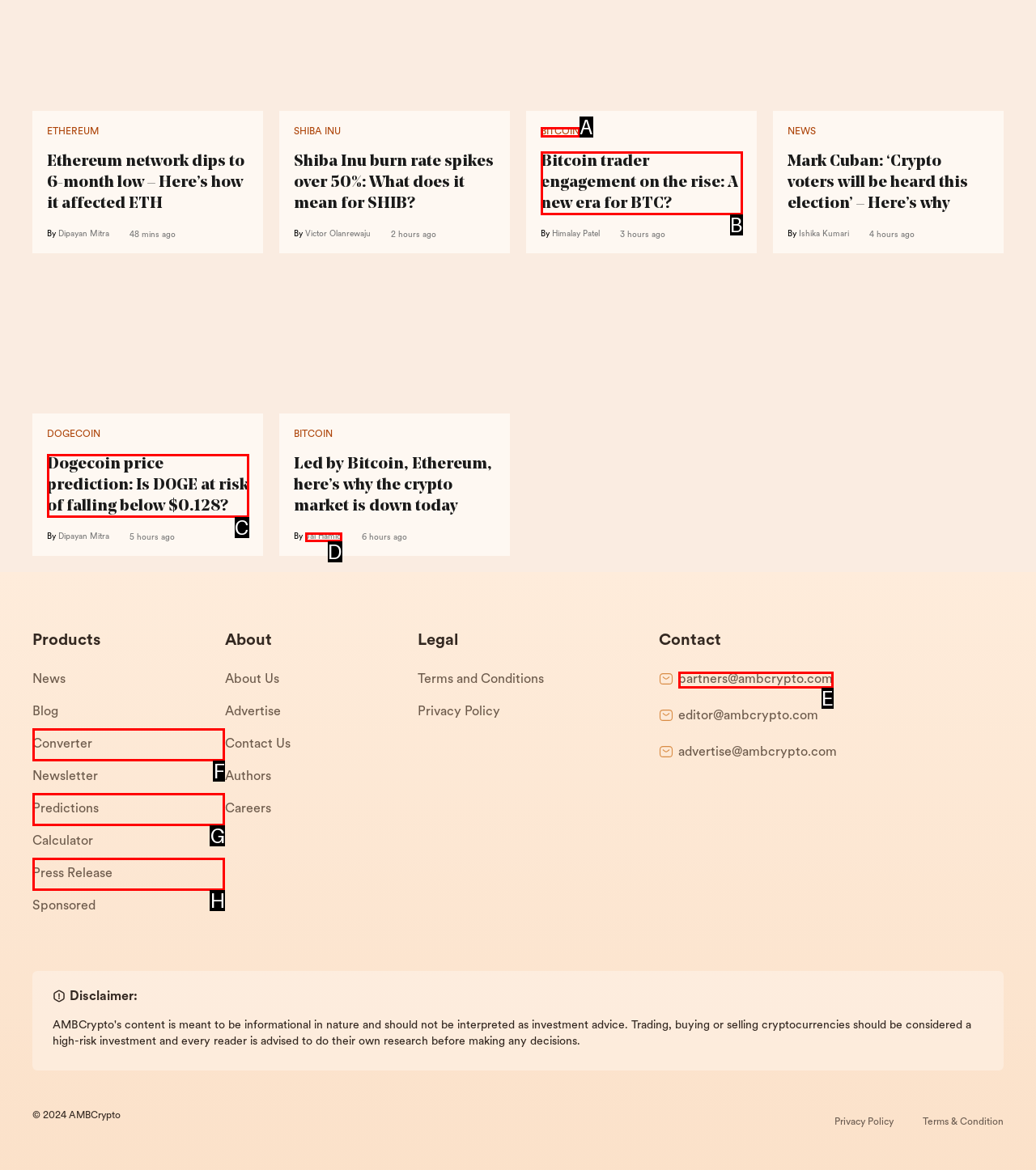Tell me which one HTML element I should click to complete this task: Contact the partners Answer with the option's letter from the given choices directly.

E